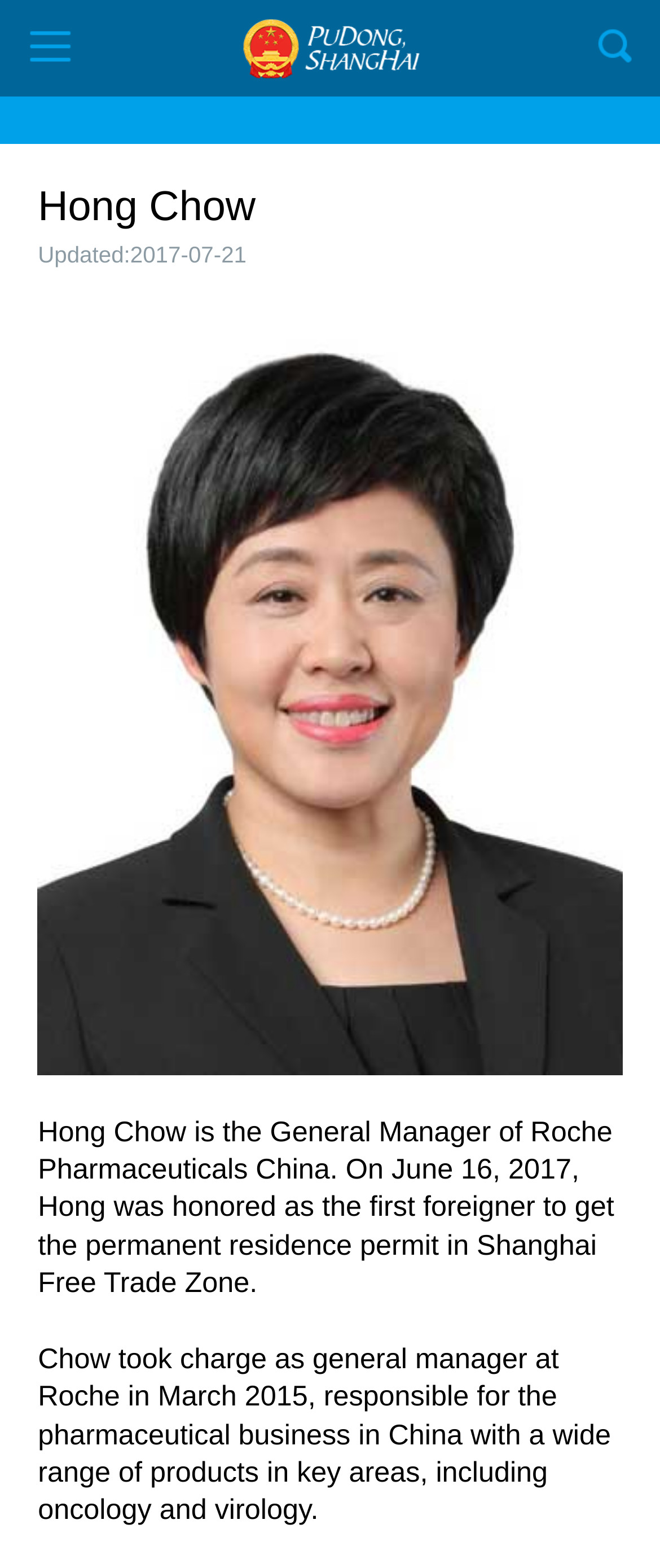Provide the bounding box coordinates of the HTML element described by the text: "Nav".

[0.0, 0.0, 0.155, 0.062]